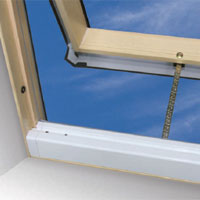Describe all the elements visible in the image meticulously.

The image showcases a close-up view of a Fakro® FVE Electric Opening Skylight, opened to reveal its structure and functionality. Framed in a natural wood, the skylight is designed to optimize natural light and ventilation within spaces, featuring a sleek white bottom cover that conceals the 24V motor and transformer. The image captures the mechanism through which the skylight operates, including a telescopic control rod for high ceilings and a small crank handle for ease of use. This innovative design allows fresh air to flow in while enabling hot air to escape, contributing to energy efficiency and enhancing indoor comfort. The skylight also includes an insect screen, ensuring both clean air circulation and user safety.